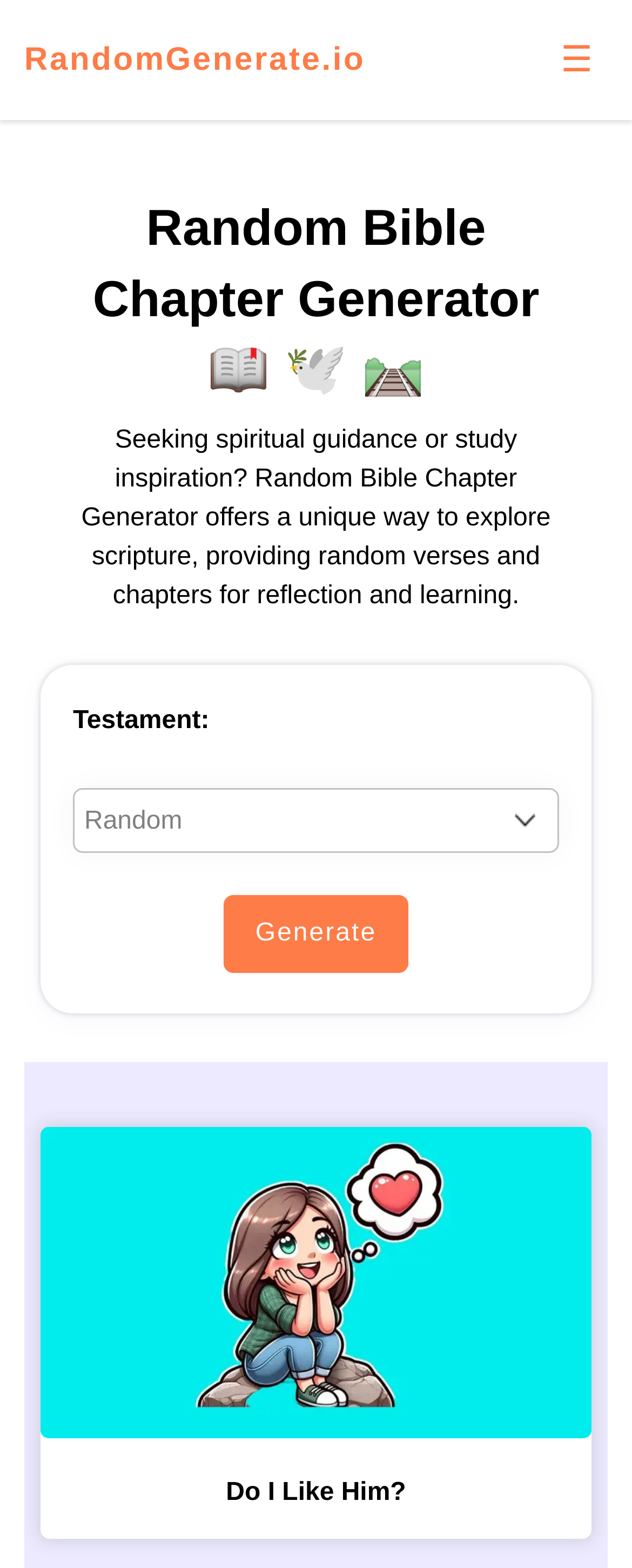Please provide a comprehensive answer to the question below using the information from the image: What is the image at the bottom of the page?

The image at the bottom of the page appears to be a person, possibly in a contemplative or reflective pose, which may be related to the spiritual or inspirational nature of the website.